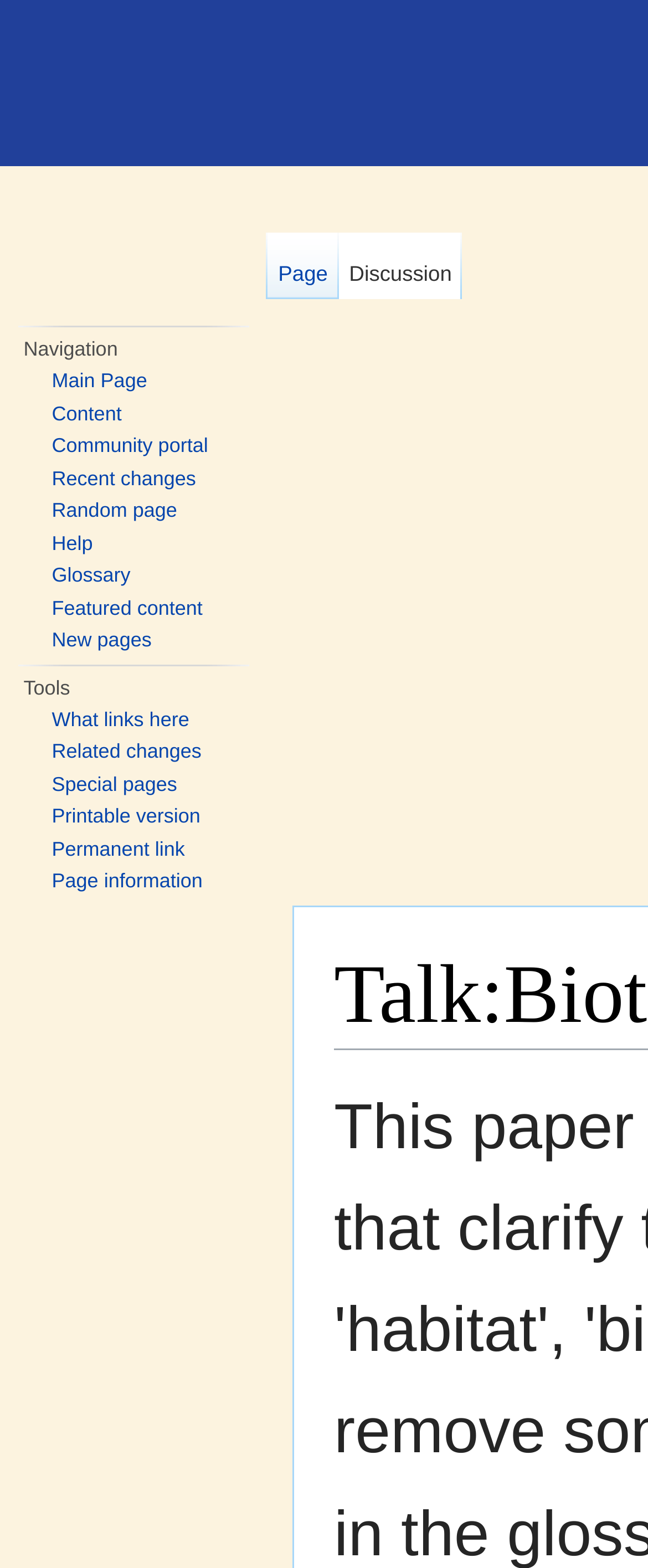Determine the bounding box coordinates of the clickable region to carry out the instruction: "Check out Home and Garden".

None